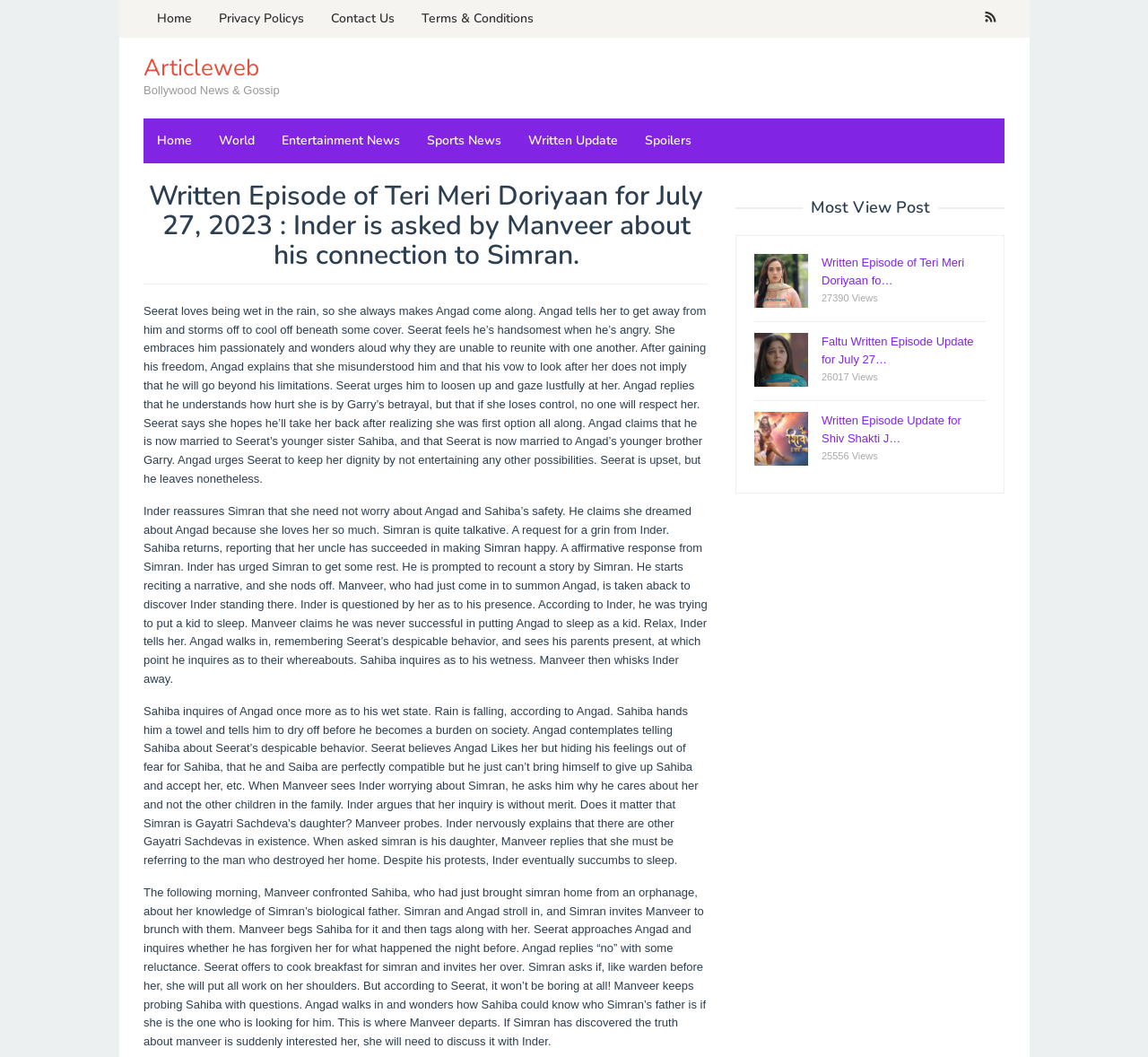Determine the bounding box coordinates for the clickable element required to fulfill the instruction: "Click on the 'Home' link". Provide the coordinates as four float numbers between 0 and 1, i.e., [left, top, right, bottom].

[0.125, 0.0, 0.179, 0.036]